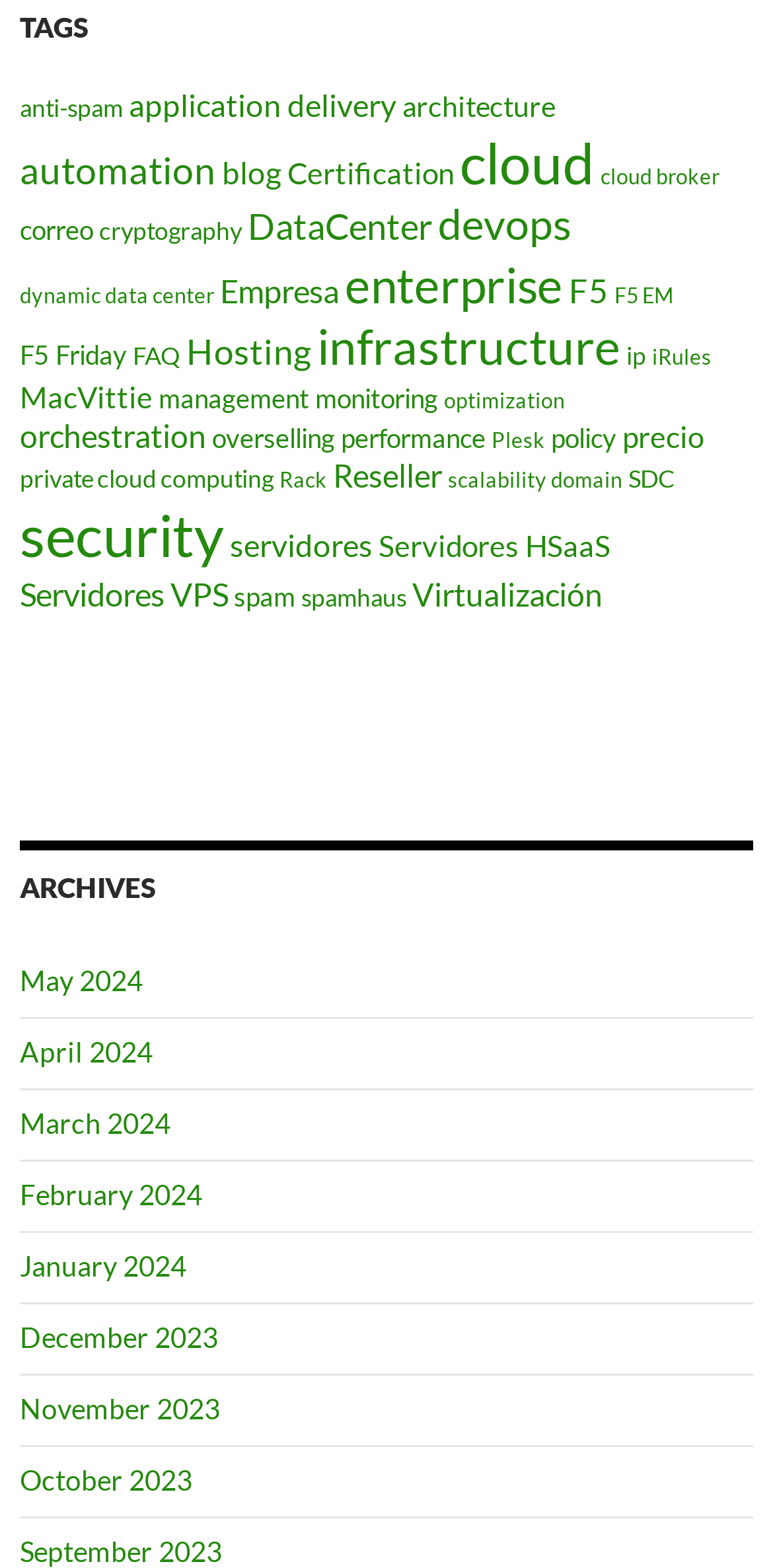Provide your answer in a single word or phrase: 
What is the most popular topic?

Security